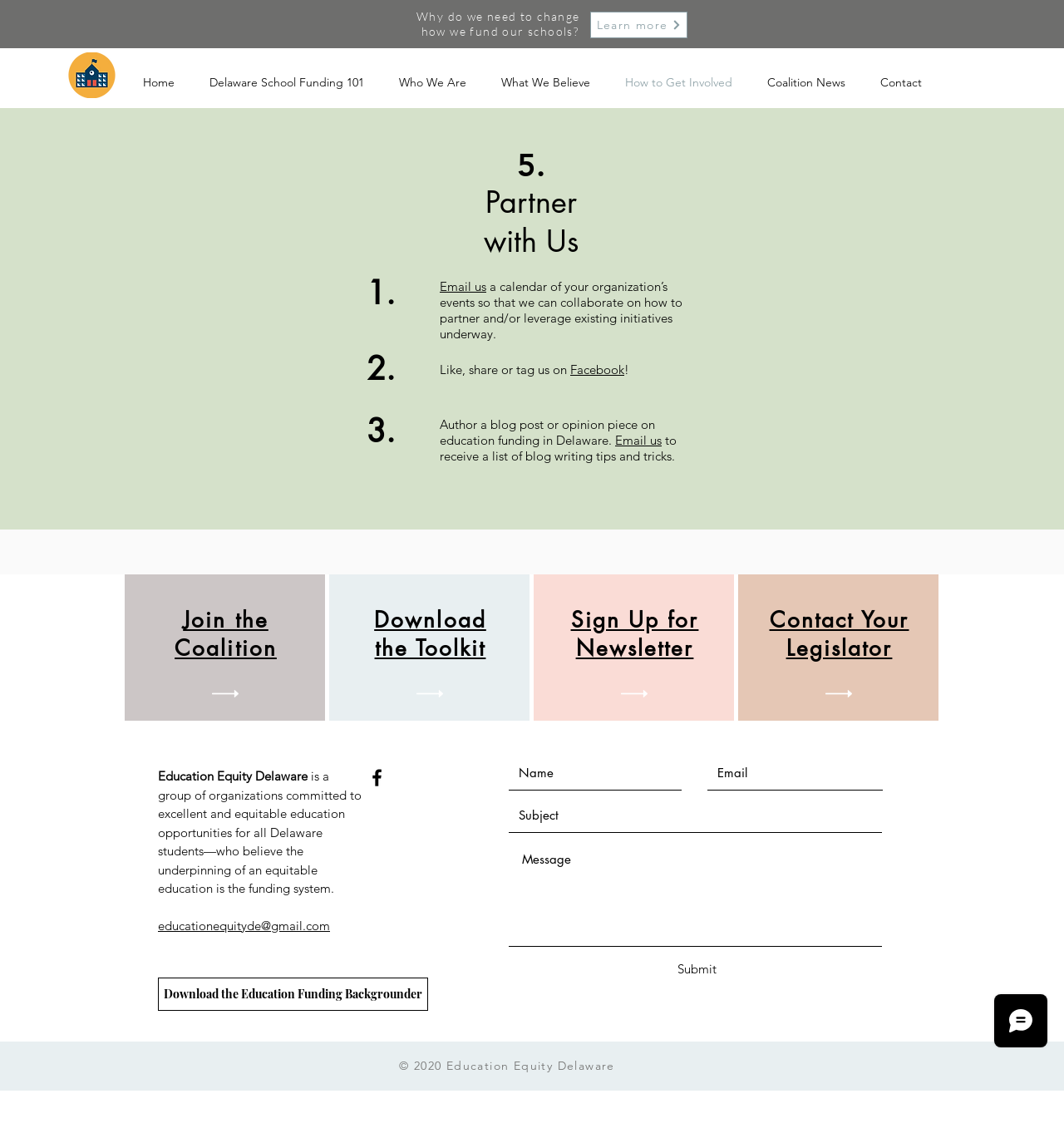Please specify the coordinates of the bounding box for the element that should be clicked to carry out this instruction: "Download the Toolkit". The coordinates must be four float numbers between 0 and 1, formatted as [left, top, right, bottom].

[0.352, 0.535, 0.457, 0.585]